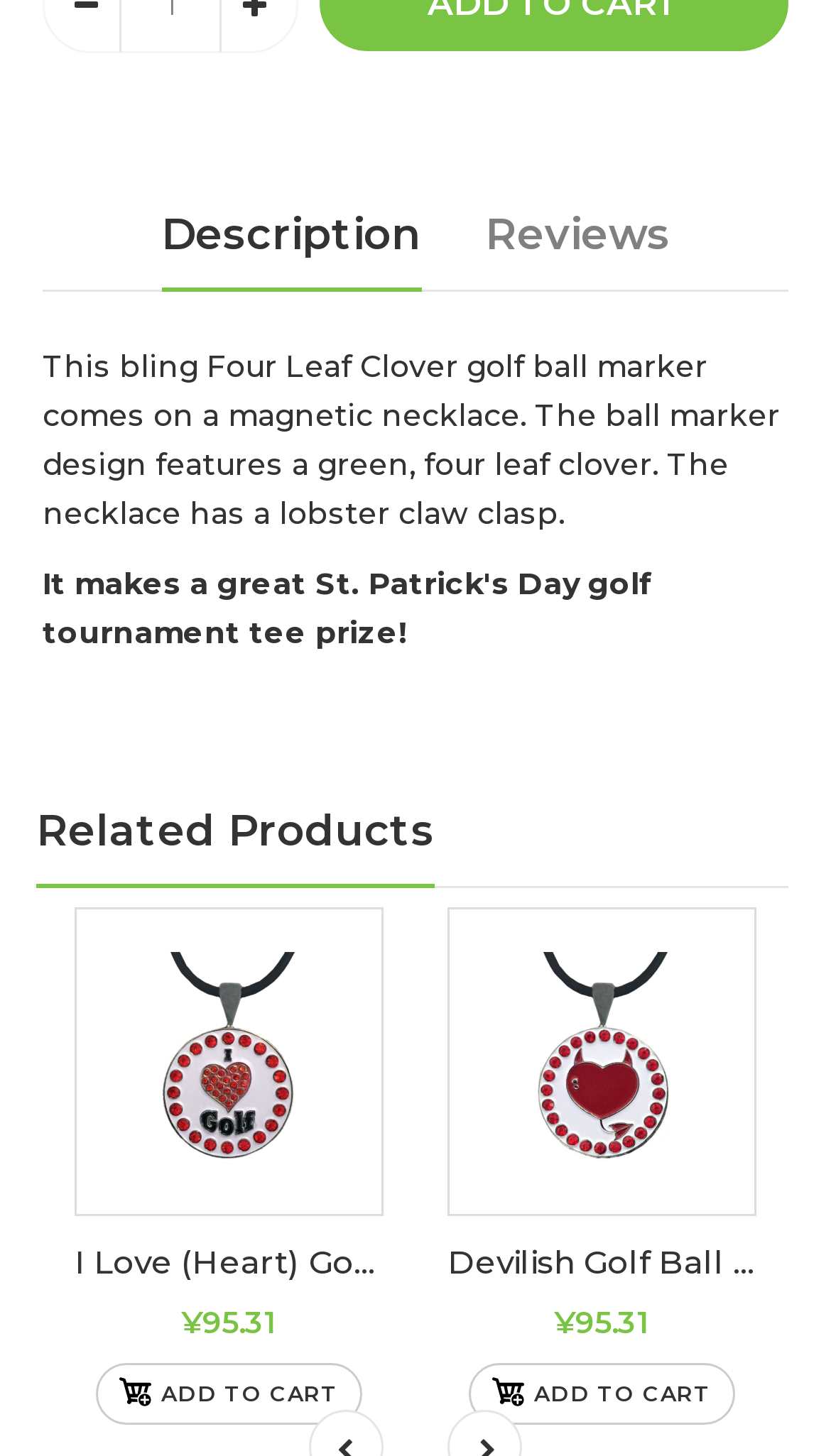What is the price of the I Love (Heart) Golf Ball Marker Necklace?
From the image, respond using a single word or phrase.

¥95.31